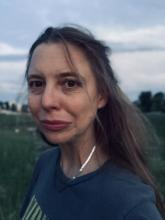Describe every aspect of the image in detail.

The image features Sara Ann Gilmore, captured during a serene moment outdoors, likely at dusk. She has a thoughtful expression, with her long hair softly framing her face. The background consists of a grassy field and sky, suggesting a tranquil natural setting. Gilmore is donned in a comfortable, casual shirt, embodying a relaxed vibe. This portrait appears to reflect a connection to the environment and may resonate with her artistic and poetic endeavors, as she is affiliated with the New Orleans Poetry Festival. The festival celebrates literary arts, and her image could be representative of the creativity and passion that the event fosters.